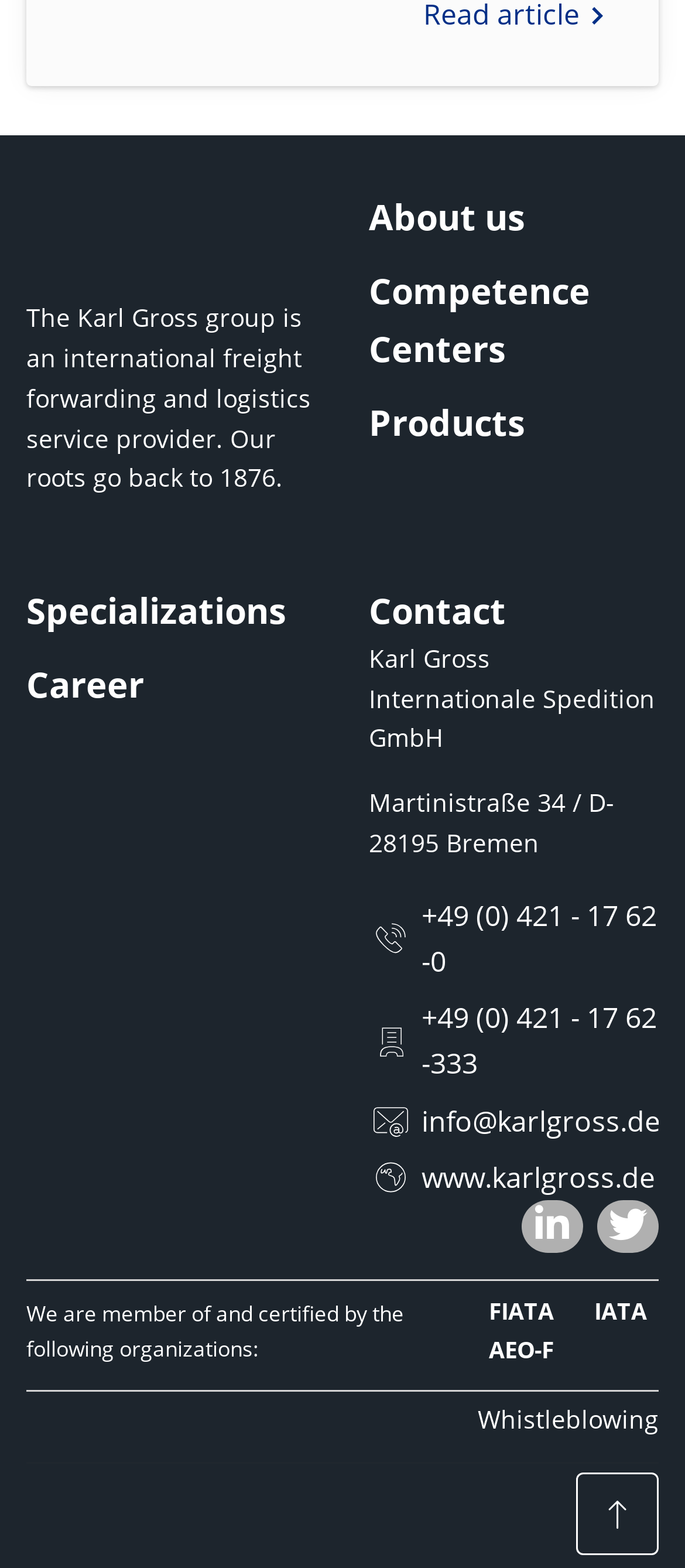Identify the bounding box coordinates of the clickable region necessary to fulfill the following instruction: "Click on About us". The bounding box coordinates should be four float numbers between 0 and 1, i.e., [left, top, right, bottom].

[0.538, 0.123, 0.767, 0.153]